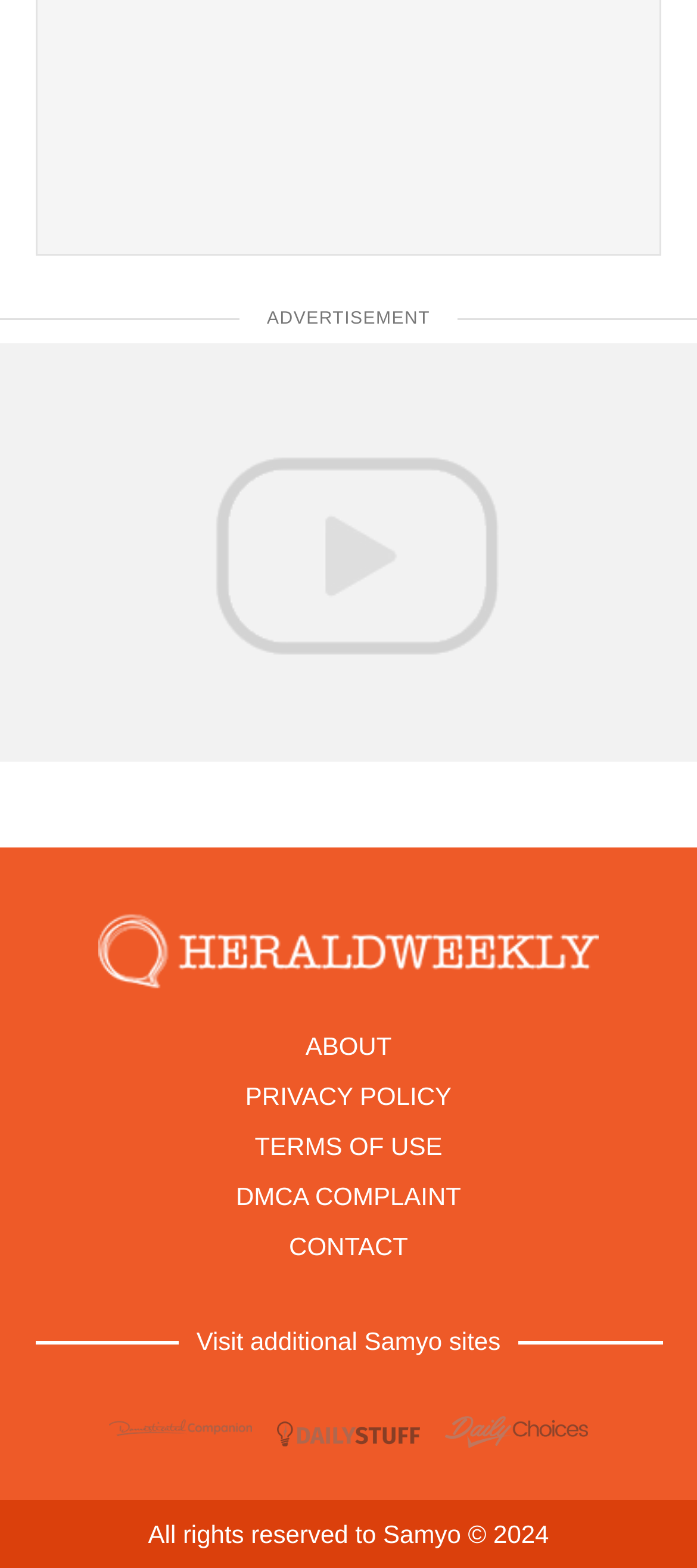Identify the bounding box for the UI element that is described as follows: "Quotas and limits".

None